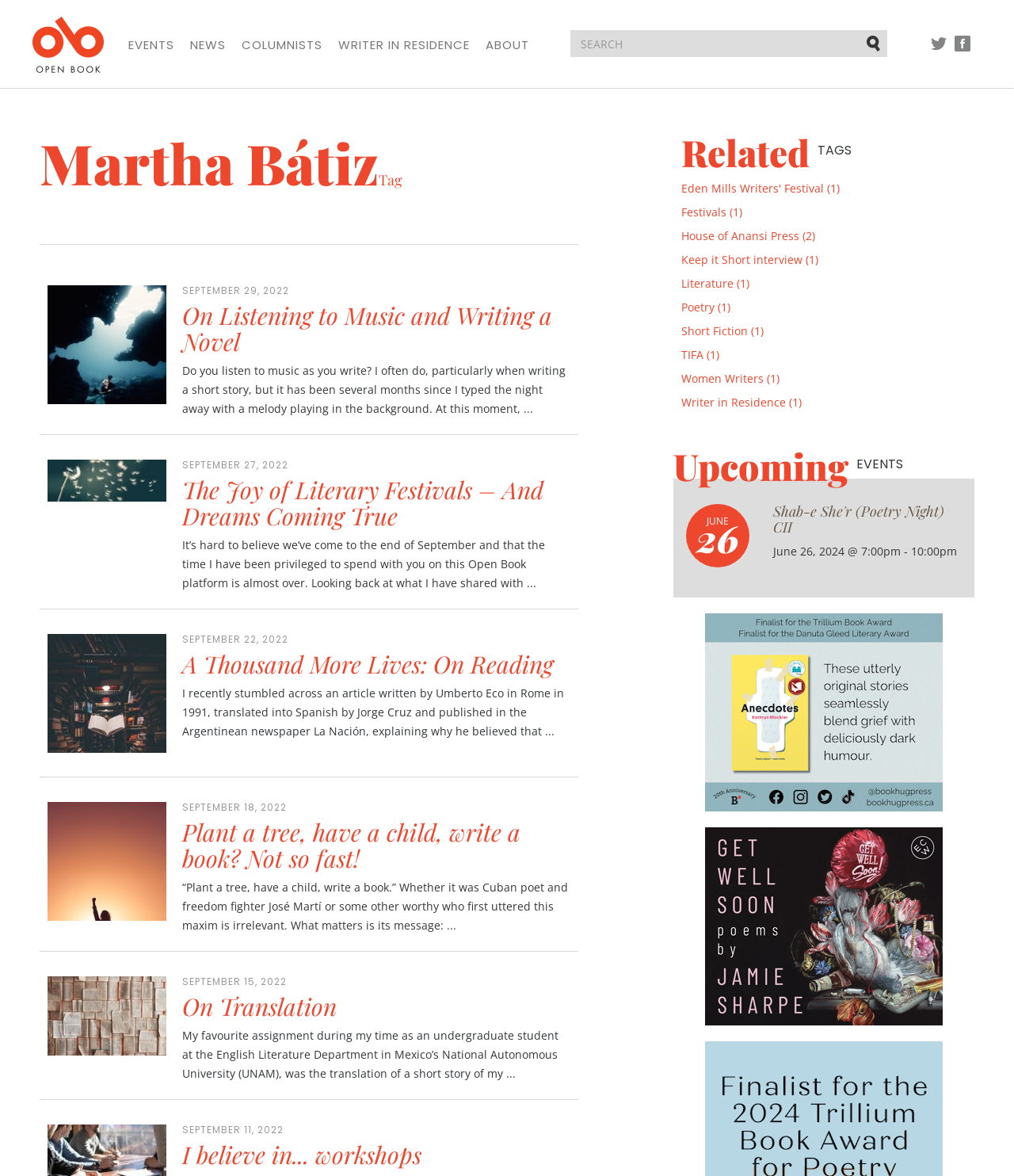Please determine the bounding box coordinates for the UI element described here. Use the format (top-left x, top-left y, bottom-right x, bottom-right y) with values bounded between 0 and 1: https://youtu.be/DqZE54i-muE

None